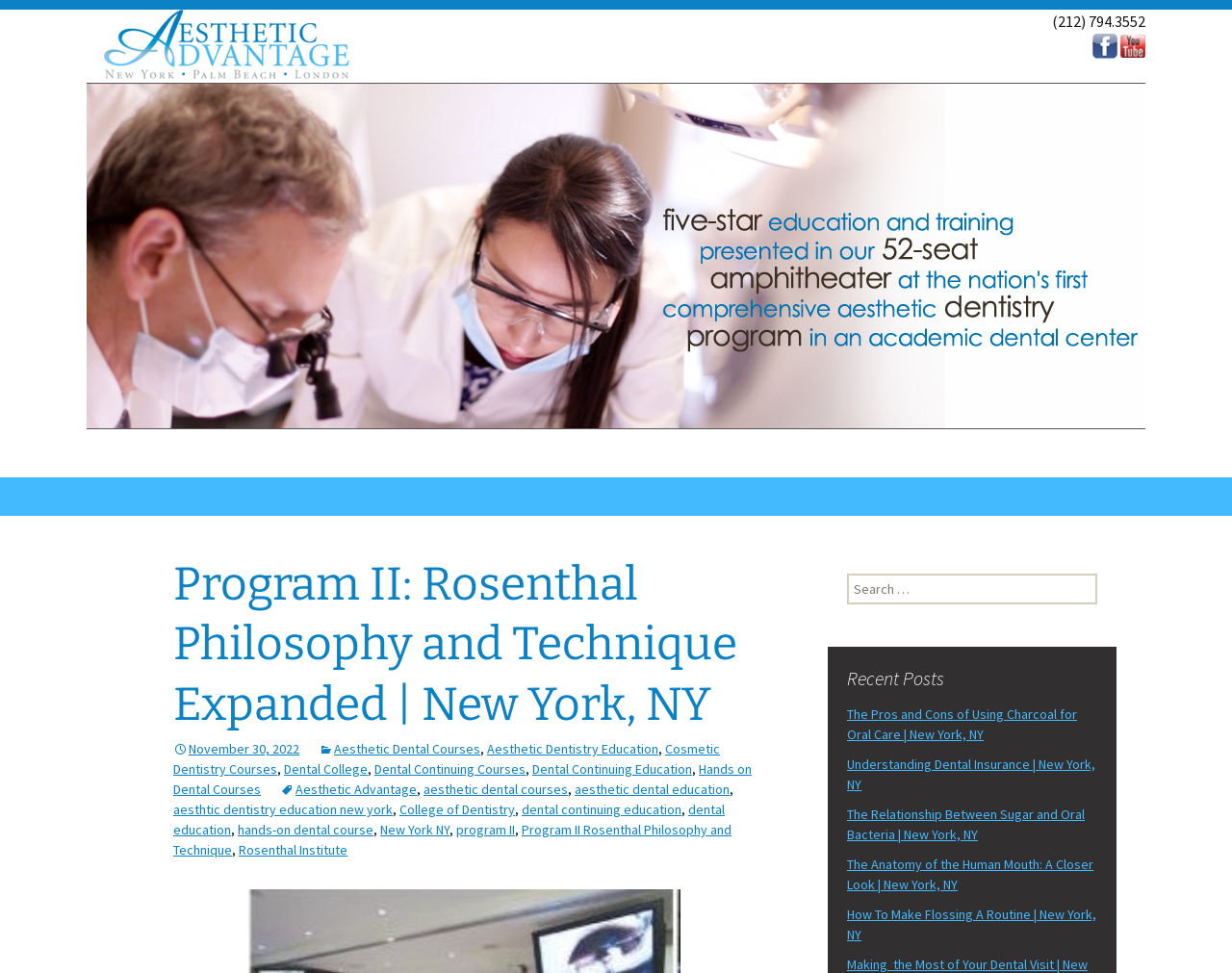Please find the bounding box coordinates of the element that needs to be clicked to perform the following instruction: "Read the recent post about charcoal for oral care". The bounding box coordinates should be four float numbers between 0 and 1, represented as [left, top, right, bottom].

[0.688, 0.725, 0.874, 0.764]